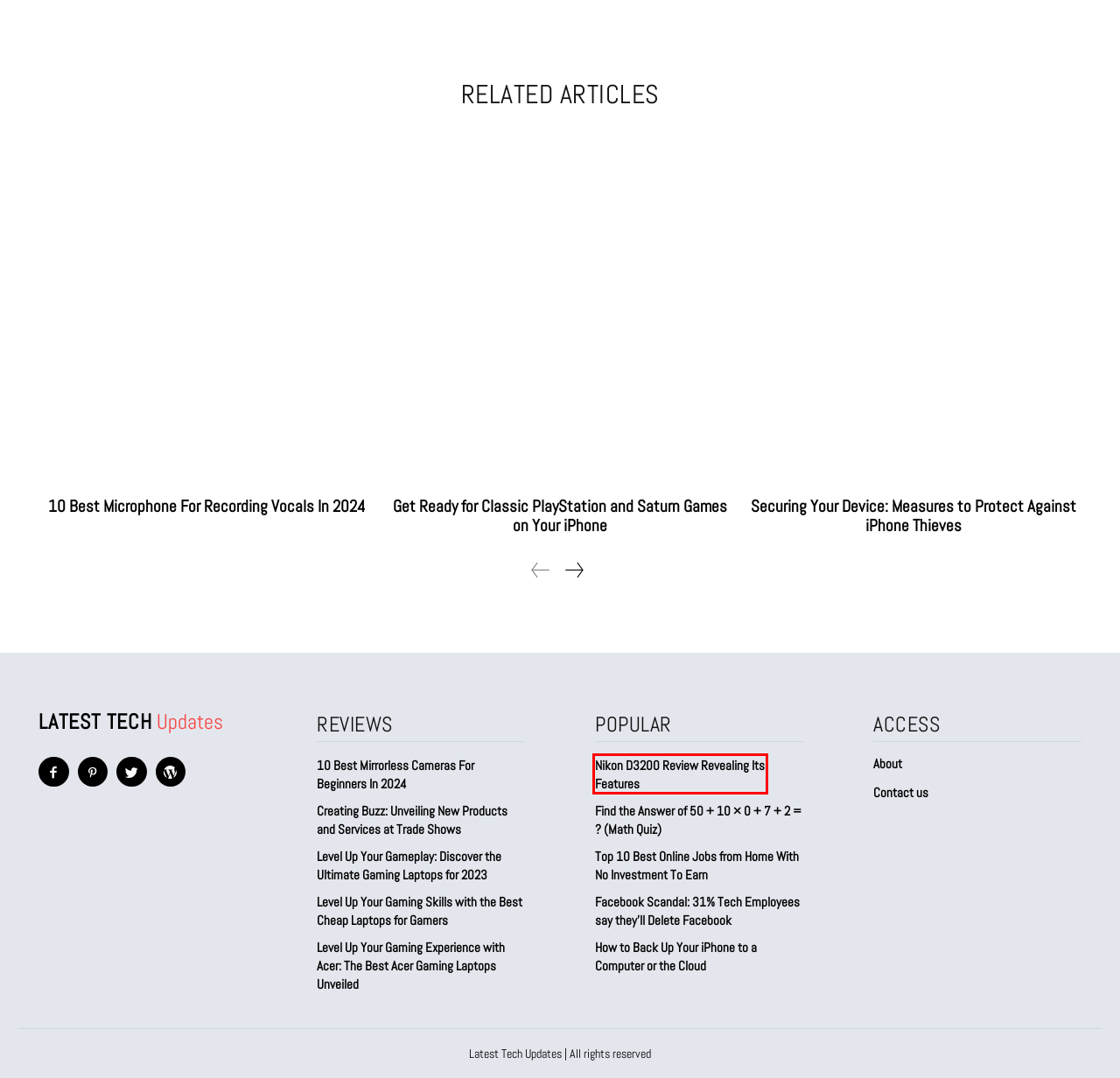You are presented with a screenshot of a webpage with a red bounding box. Select the webpage description that most closely matches the new webpage after clicking the element inside the red bounding box. The options are:
A. Best Acer Gaming Laptops Enhance Your Gaming Experience
B. How to Back Up Your iPhone to a Computer or the Cloud
C. Creating Buzz: Unveiling New Products and Services at Trade Shows - Latest Tech Updates
D. Find the Answer of 50 + 10 × 0 + 7 + 2 = ? (Math Quiz)
E. Nikon D3200 Review Revealing Its Features - Latest Tech Updates
F. Discover the Ultimate Gaming Laptops
G. About - Latest Tech Updates
H. Facebook Scandal: 31% Tech Employees say they'll Delete Facebook -

E